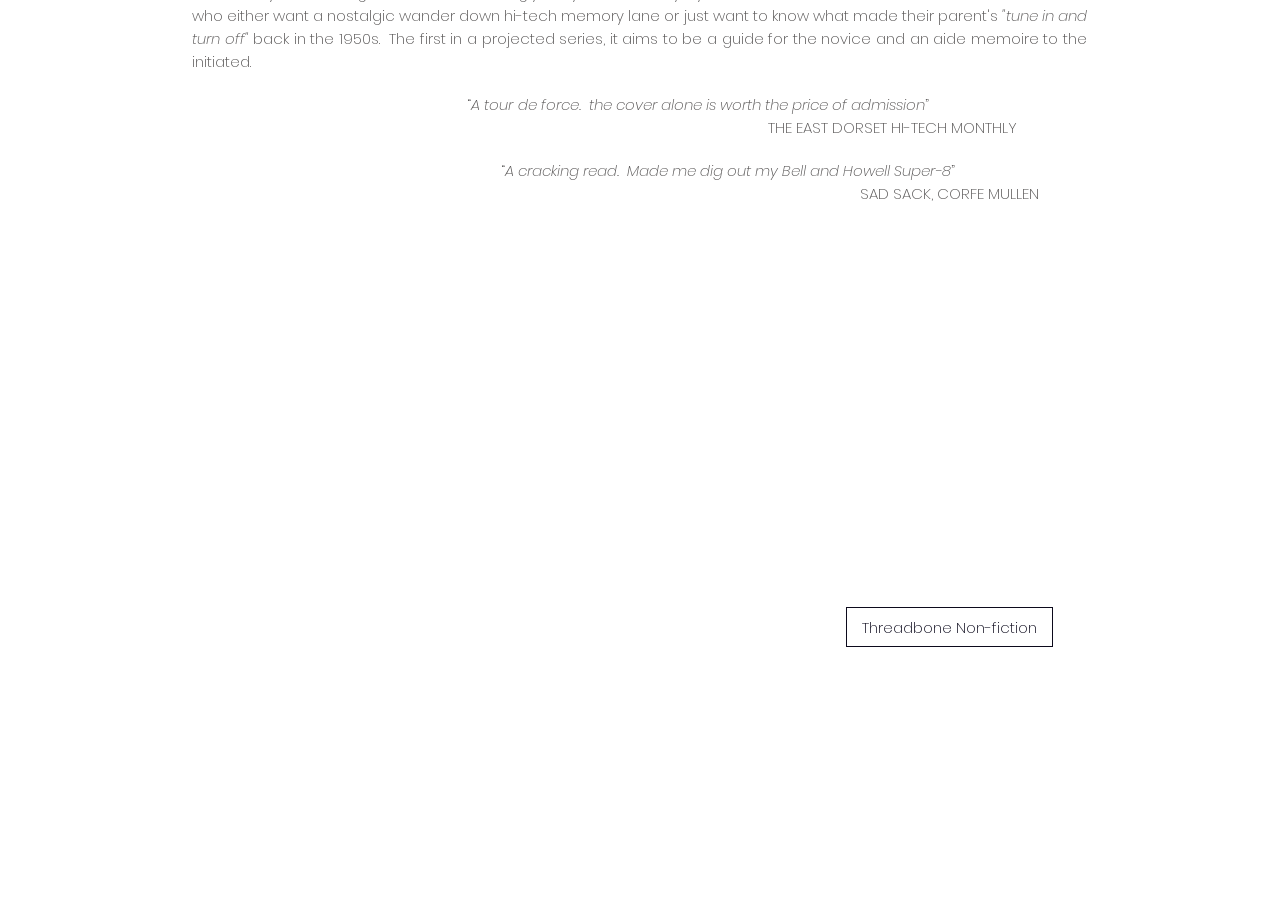What is the profession of Professor Thrupiece?
Using the screenshot, give a one-word or short phrase answer.

Culinary Bio-ethicist